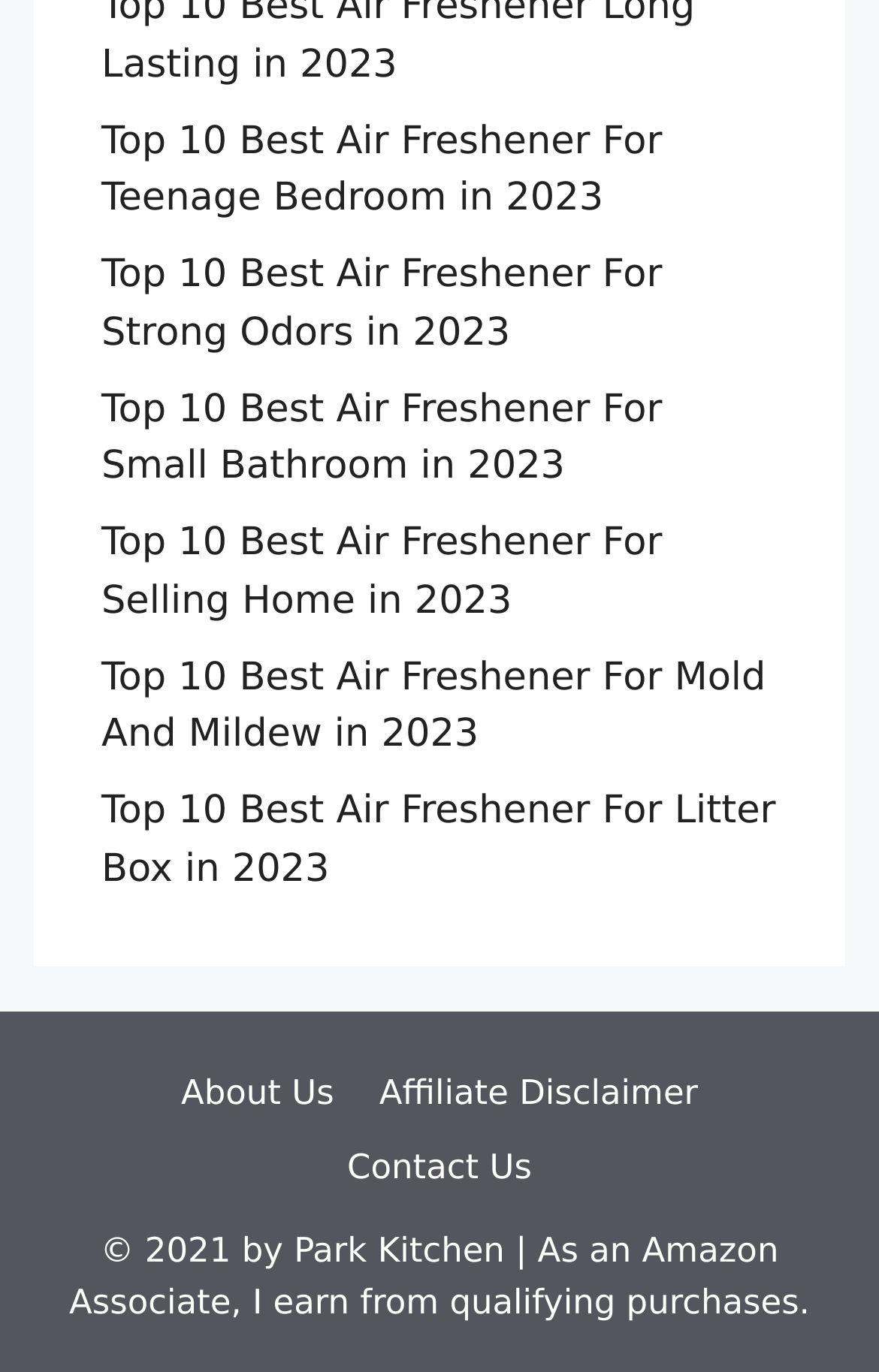What is the copyright year of the webpage?
Use the image to answer the question with a single word or phrase.

2021